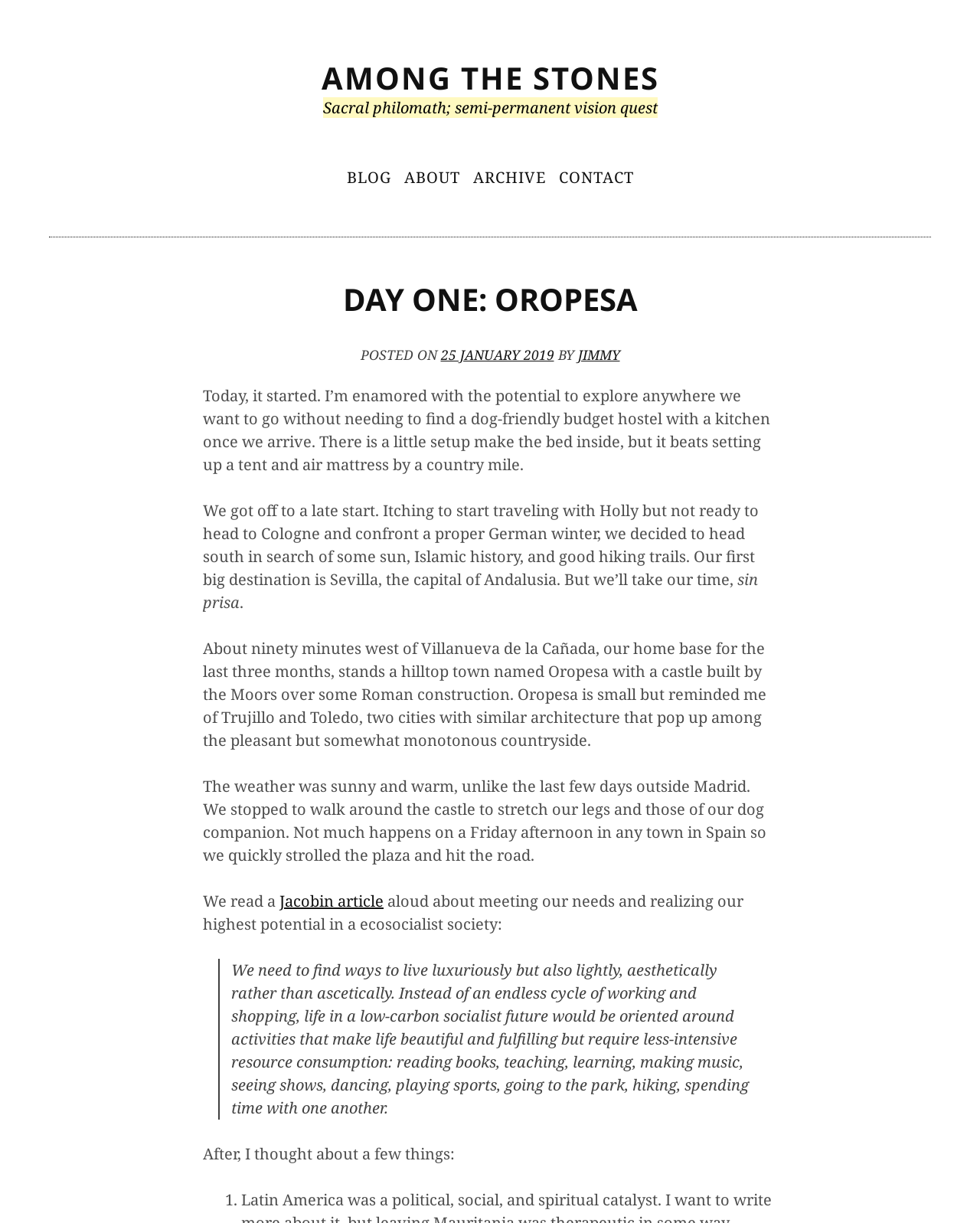Could you specify the bounding box coordinates for the clickable section to complete the following instruction: "Go to 'BLOG'"?

[0.349, 0.133, 0.404, 0.157]